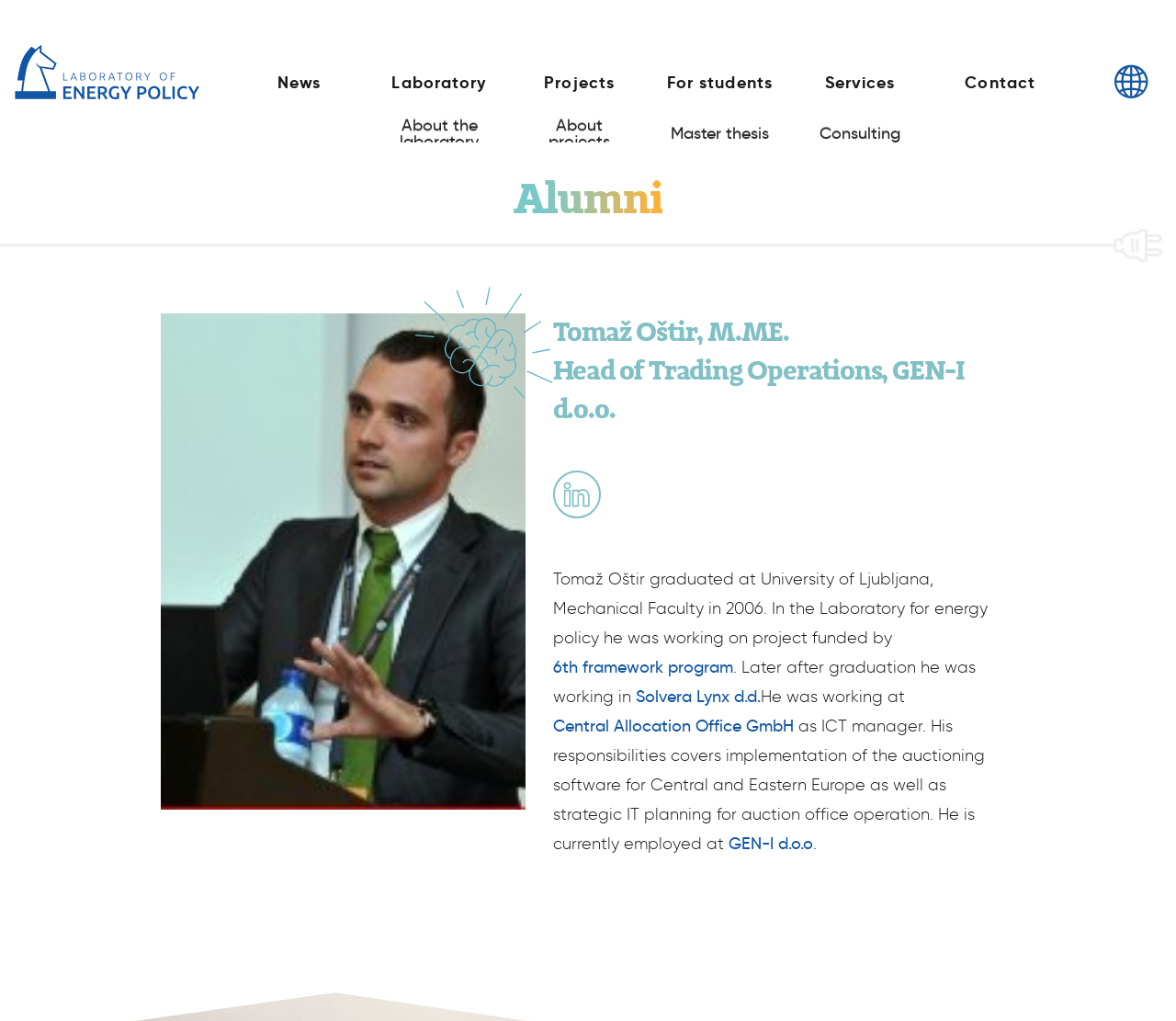What is the company where Tomaž Oštir is currently employed?
Based on the content of the image, thoroughly explain and answer the question.

The webpage mentions that Tomaž Oštir is currently employed at GEN-I d.o.o. in the text 'He is currently employed at GEN-I d.o.o.'.